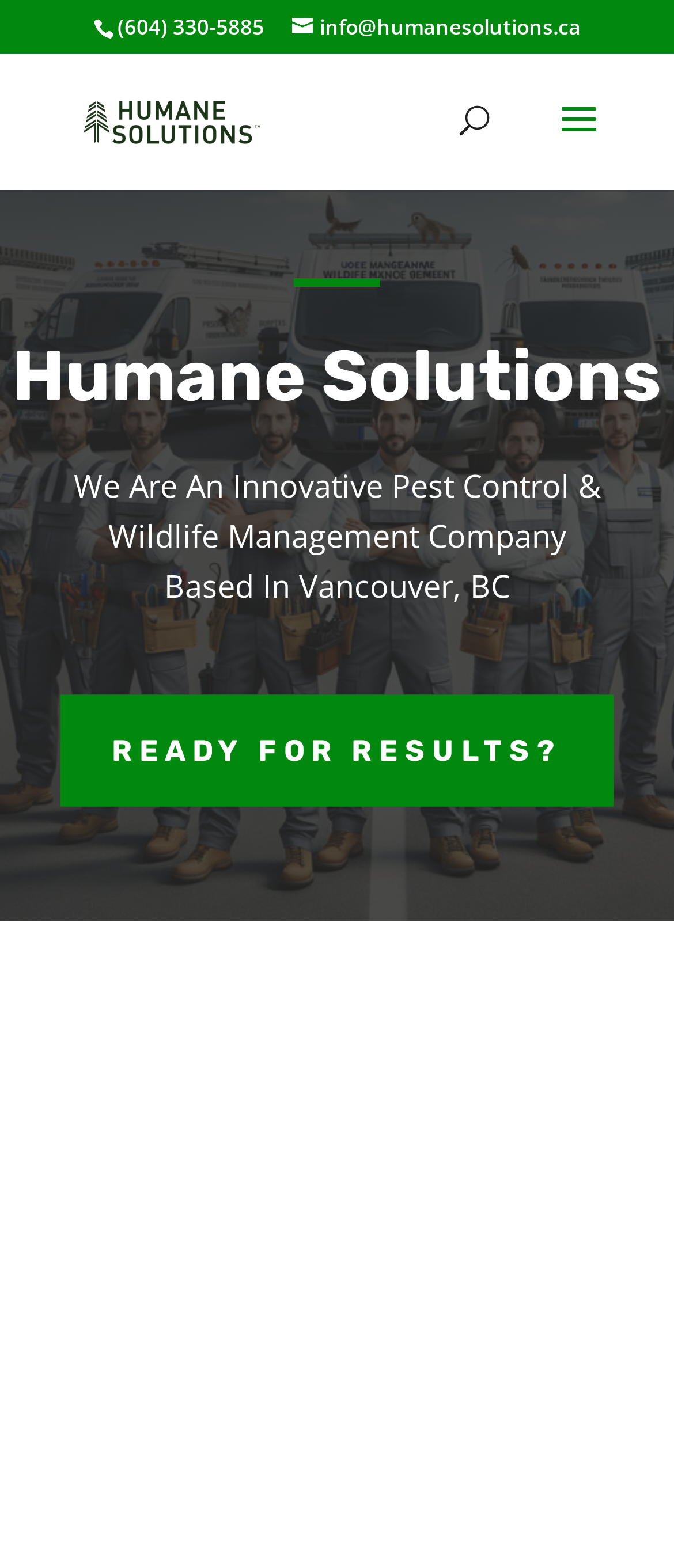What is the email address of Humane Solutions?
Please give a detailed and elaborate answer to the question based on the image.

I found the email address by looking at the top section of the webpage, where the contact information is usually displayed. The email address is written in a link element with the bounding box coordinates [0.433, 0.008, 0.862, 0.026].